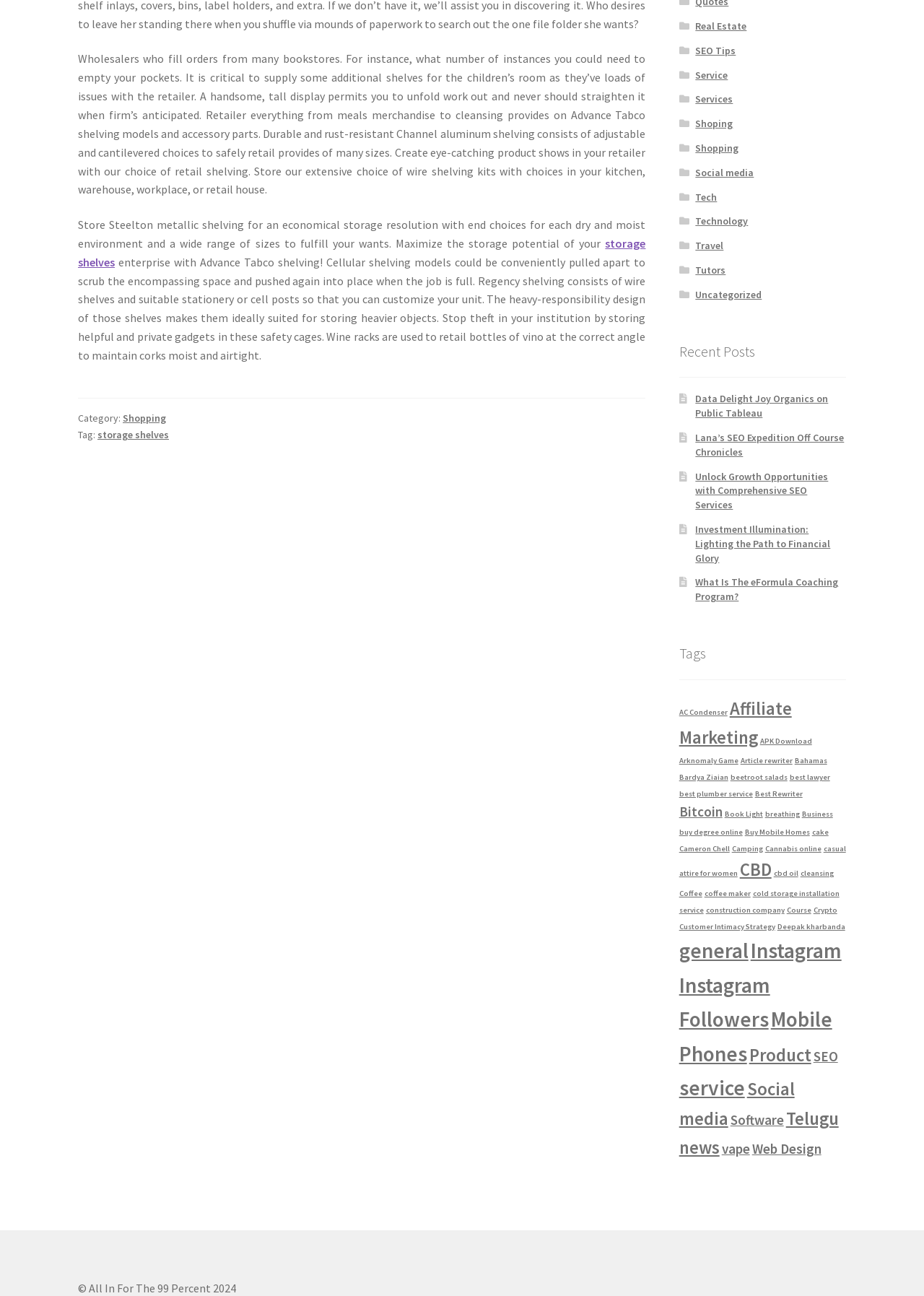What type of shelving is mentioned?
Kindly give a detailed and elaborate answer to the question.

From the text, we can see that Advance Tabco shelving is mentioned as a type of shelving that is durable and rust-resistant, and includes adjustable and cantilevered options.